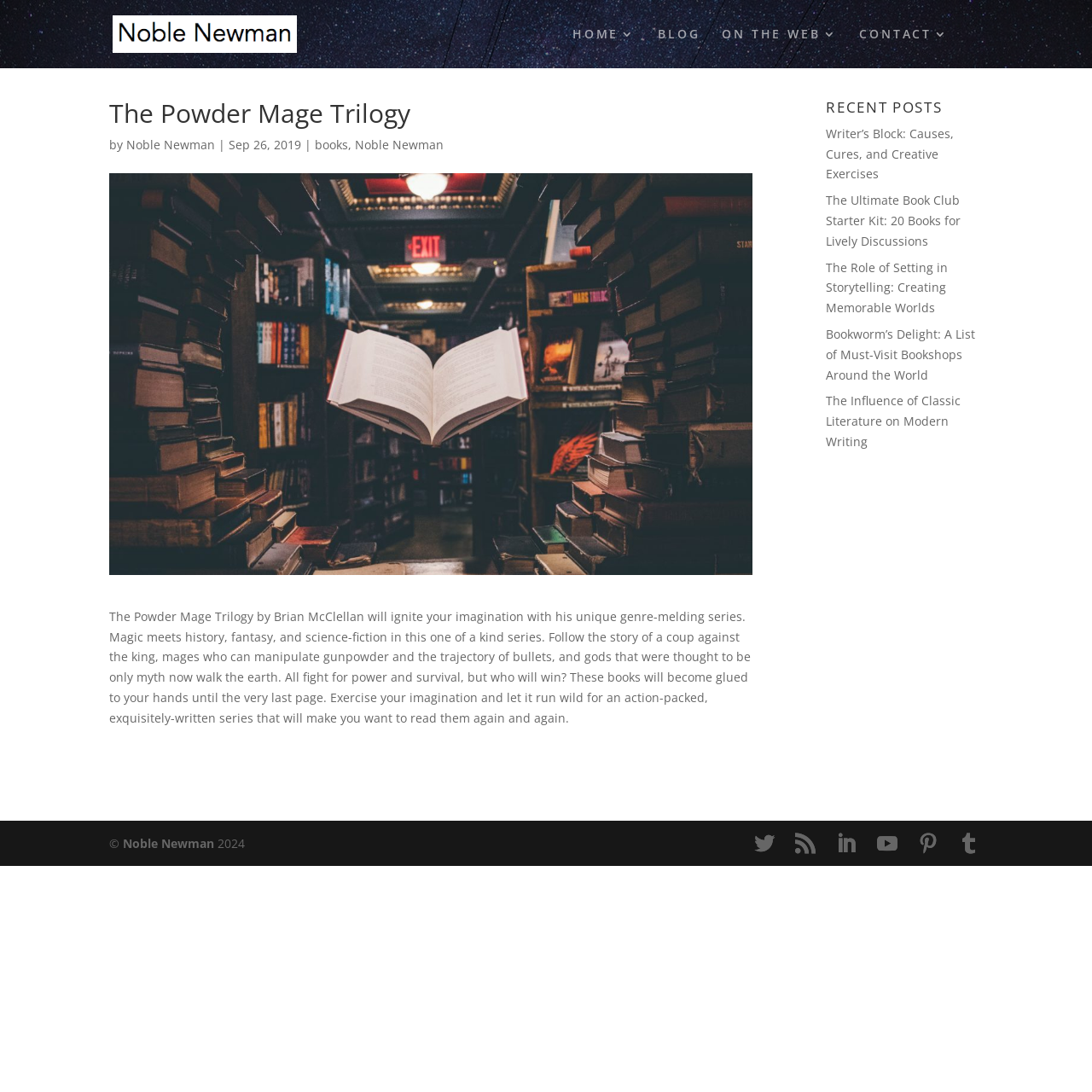Provide the text content of the webpage's main heading.

The Powder Mage Trilogy